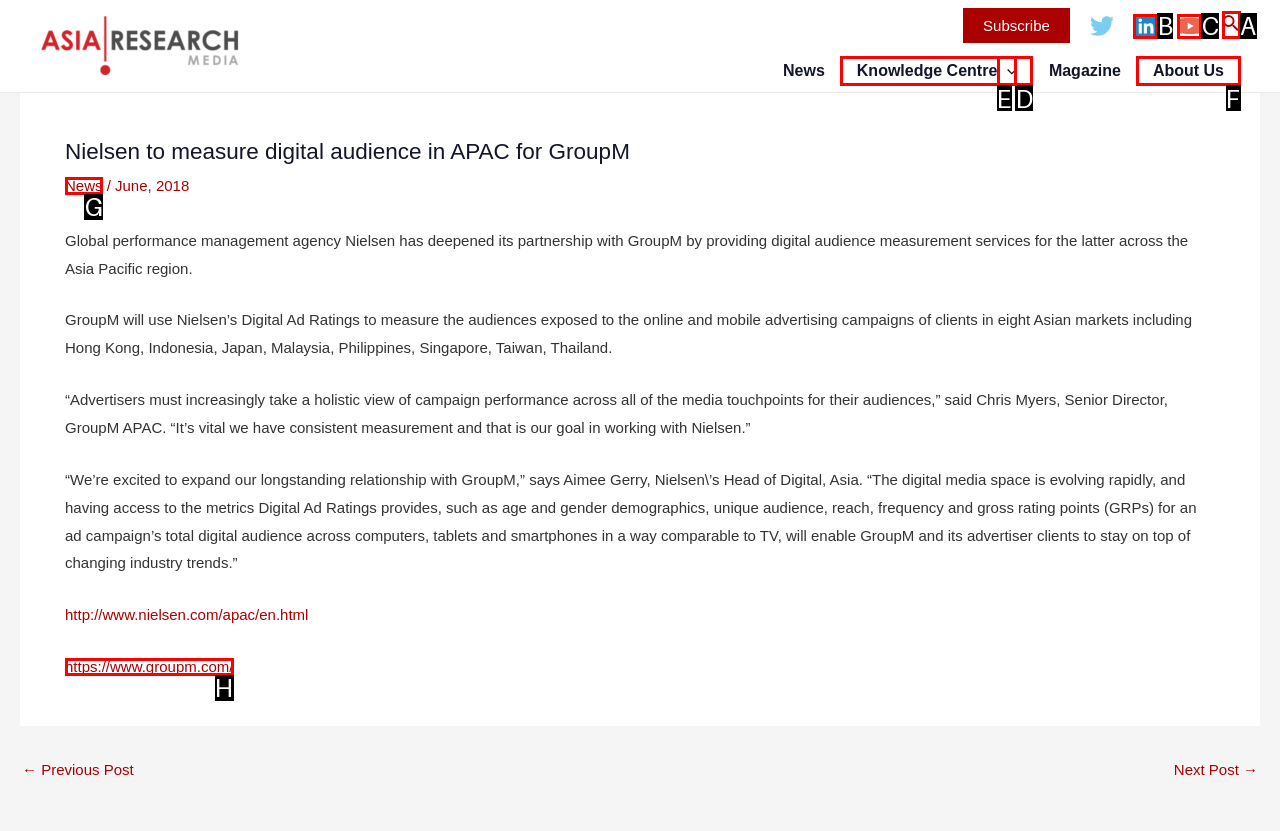Select the appropriate HTML element that needs to be clicked to finish the task: Search for something
Reply with the letter of the chosen option.

A